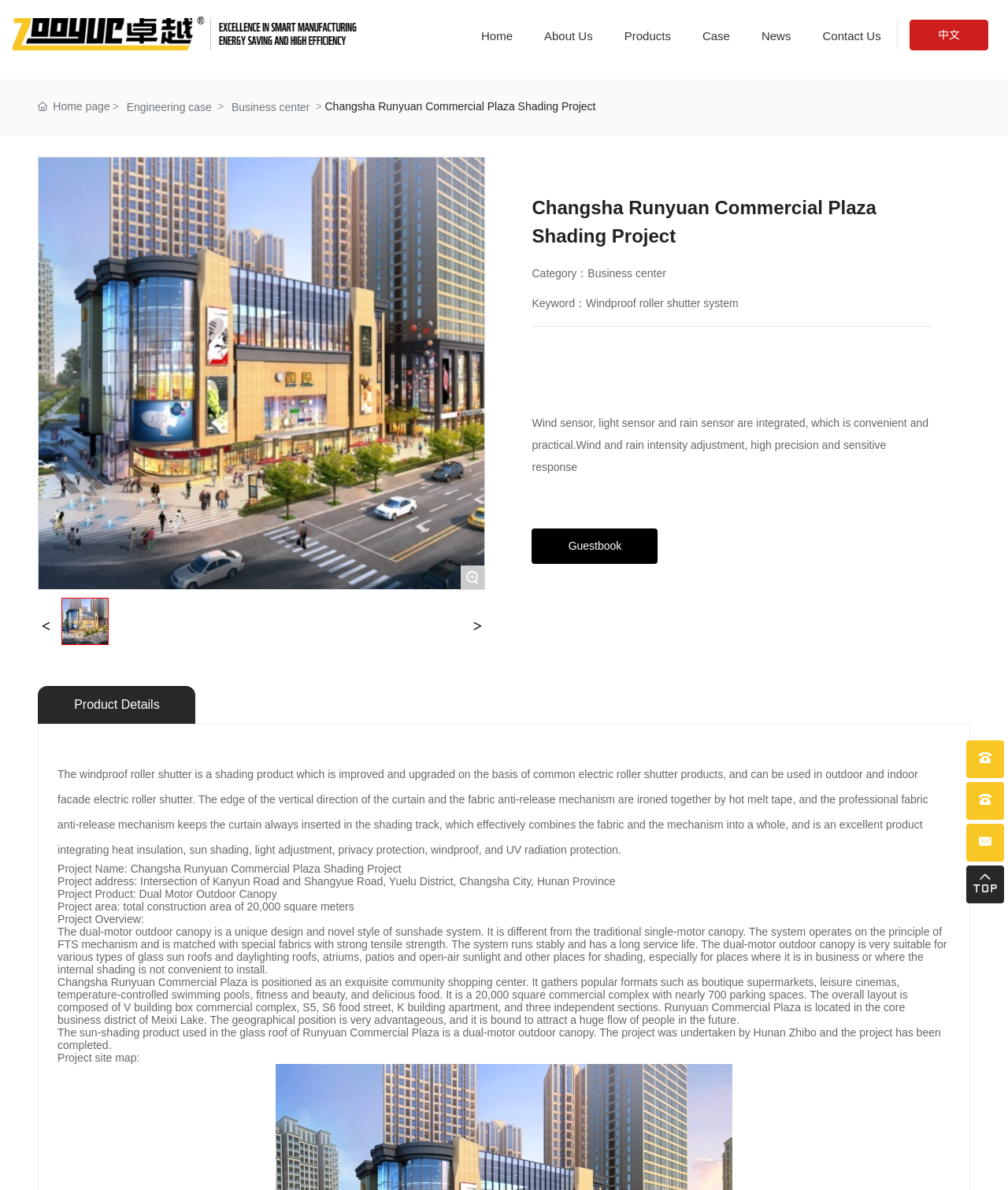Highlight the bounding box of the UI element that corresponds to this description: "GoDaddy".

None